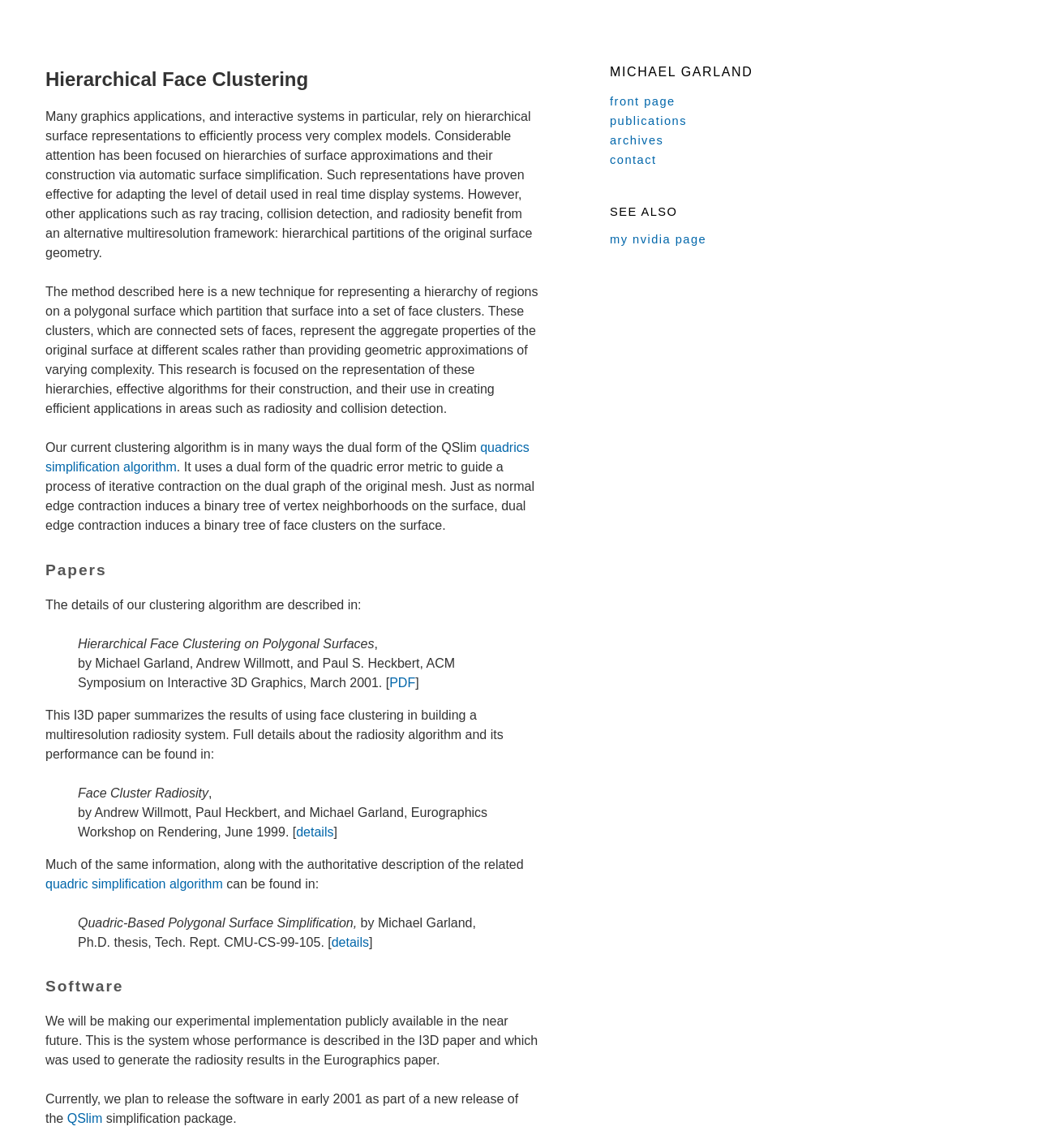Indicate the bounding box coordinates of the element that needs to be clicked to satisfy the following instruction: "go to front page". The coordinates should be four float numbers between 0 and 1, i.e., [left, top, right, bottom].

[0.588, 0.082, 0.651, 0.094]